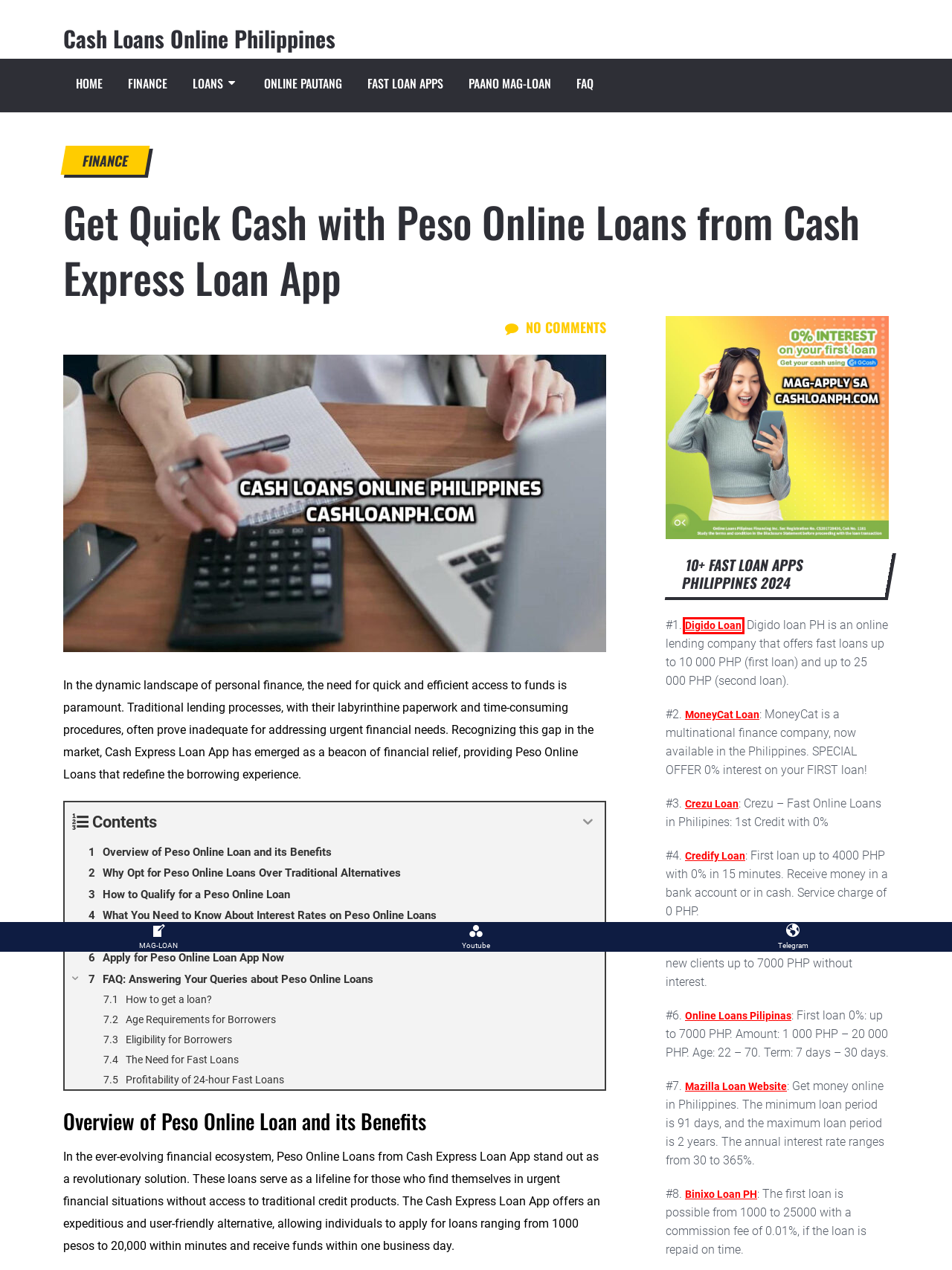Take a look at the provided webpage screenshot featuring a red bounding box around an element. Select the most appropriate webpage description for the page that loads after clicking on the element inside the red bounding box. Here are the candidates:
A. Loans - Cash Loans Online Philippines
B. 15+ Fast Loan Apps In 15 Minutes, Quick Approvals 2024 - Cash Loans Online Philippines
C. Binixo.ph - Get a loan up to PHP 25,000 at 0.01% in 15 minutes
D. Cash loan online Philippines - Fast Approval | MoneyCat
E. Online Pautang Philippines - Online Loan up to PHP 25 000 - Instant Personal Loan App
F. Instant Online Loans up to 25,000 | Digido
G. Fast Online loan in the Philippines ᐈ Quick Cash Online 24/7
H. Finance - Cash Loans Online Philippines

F